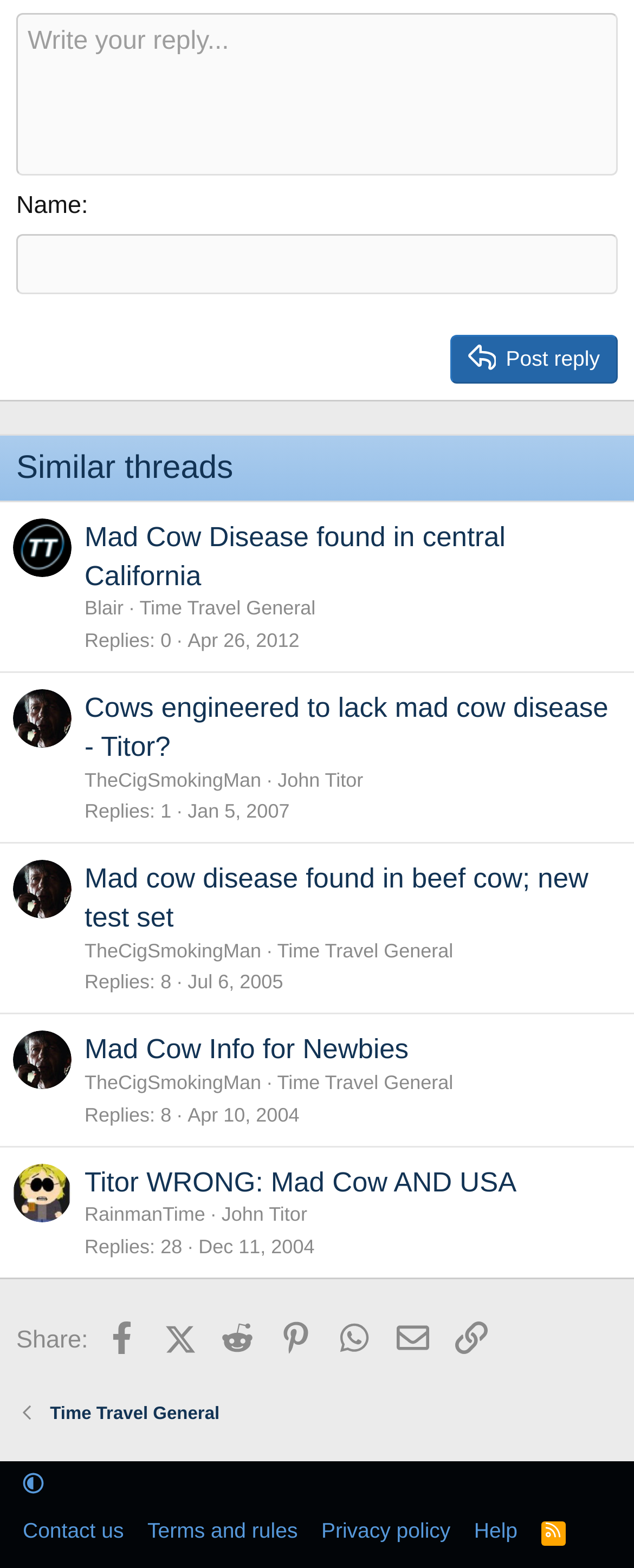How many replies does the thread 'Titor WRONG: Mad Cow AND USA' have?
Offer a detailed and exhaustive answer to the question.

The thread 'Titor WRONG: Mad Cow AND USA' has a reply count of 28, which is indicated by the 'Replies' label next to the thread title.